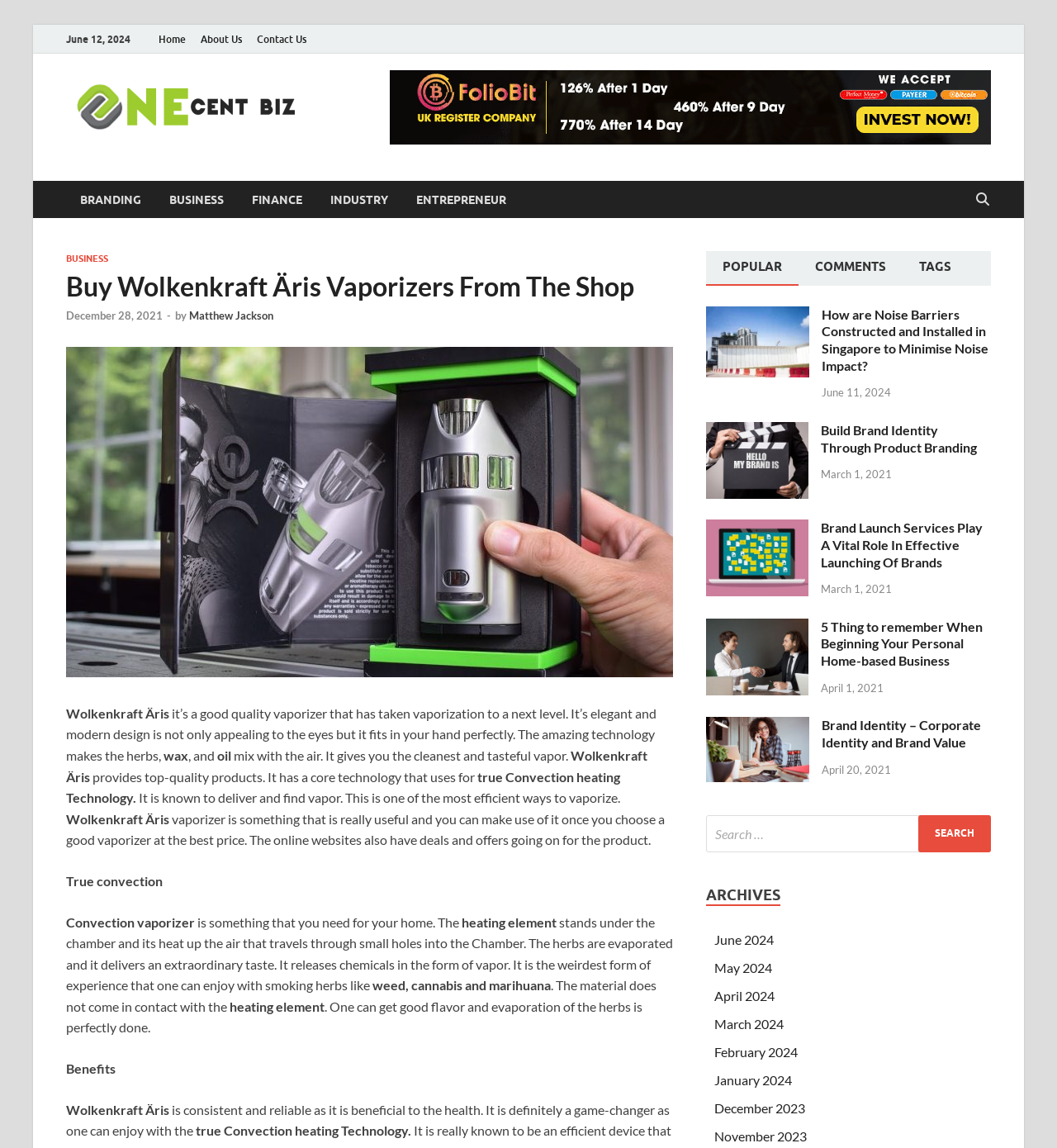What is the name of the vaporizer?
Give a detailed response to the question by analyzing the screenshot.

The name of the vaporizer is mentioned in the text as 'Wolkenkraft Äris', which is described as a good quality vaporizer that has taken vaporization to the next level.